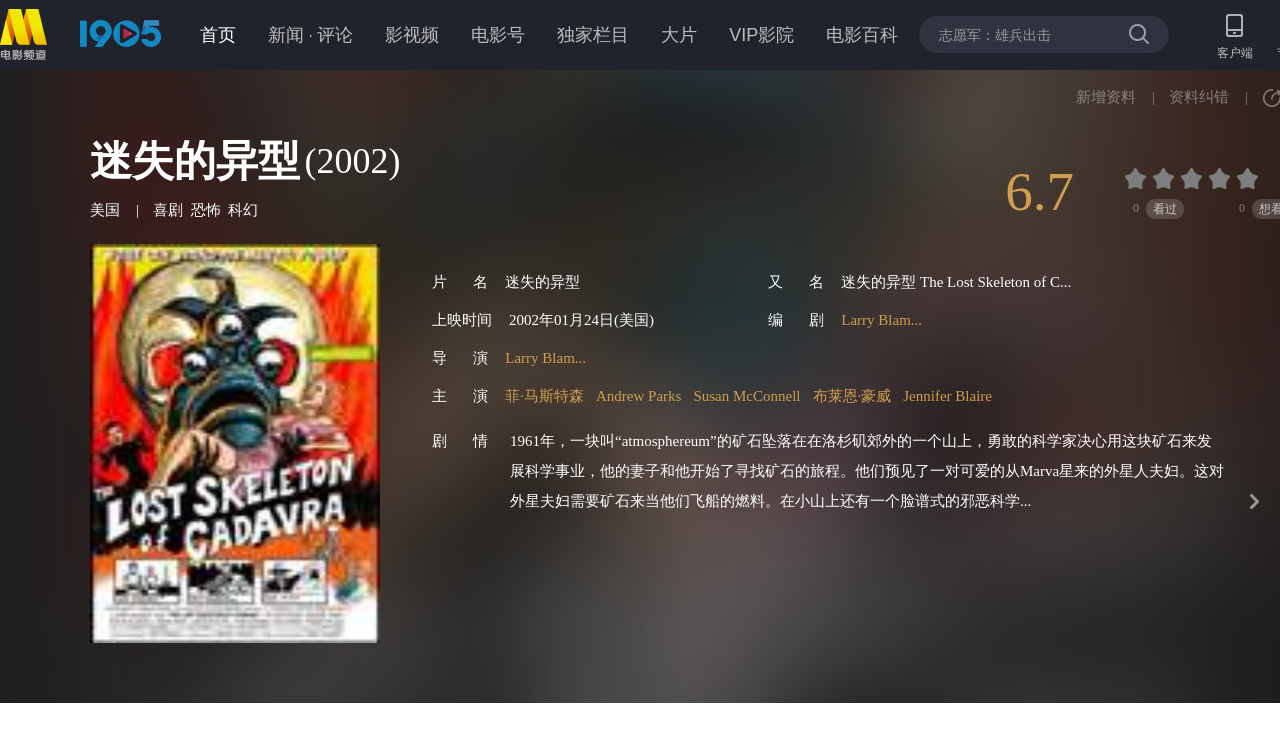Identify the bounding box coordinates of the area that should be clicked in order to complete the given instruction: "Report an error in the movie information". The bounding box coordinates should be four float numbers between 0 and 1, i.e., [left, top, right, bottom].

[0.907, 0.116, 0.966, 0.151]